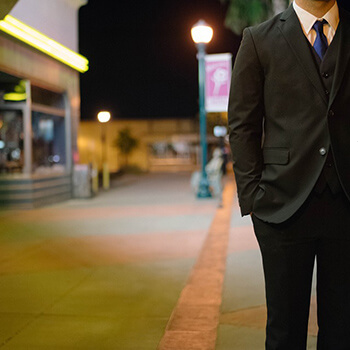Explain what is happening in the image with as much detail as possible.

The image captures a well-dressed individual in a tailored black suit, standing confidently on a dimly lit urban street. With a classic white dress shirt and a vibrant blue tie, the outfit reflects a stylish and sophisticated choice suitable for an evening event. The nighttime setting is illuminated by soft golden light emanating from nearby street lamps, creating a warm ambiance that contrasts with the dark backdrop of the night sky. The blurred outlines of nearby shops subtly enhance the city vibe, suggesting a fashionable and lively atmosphere. Overall, this scene conveys a sense of elegance and readiness, embodying the importance of presentation and style in social settings.